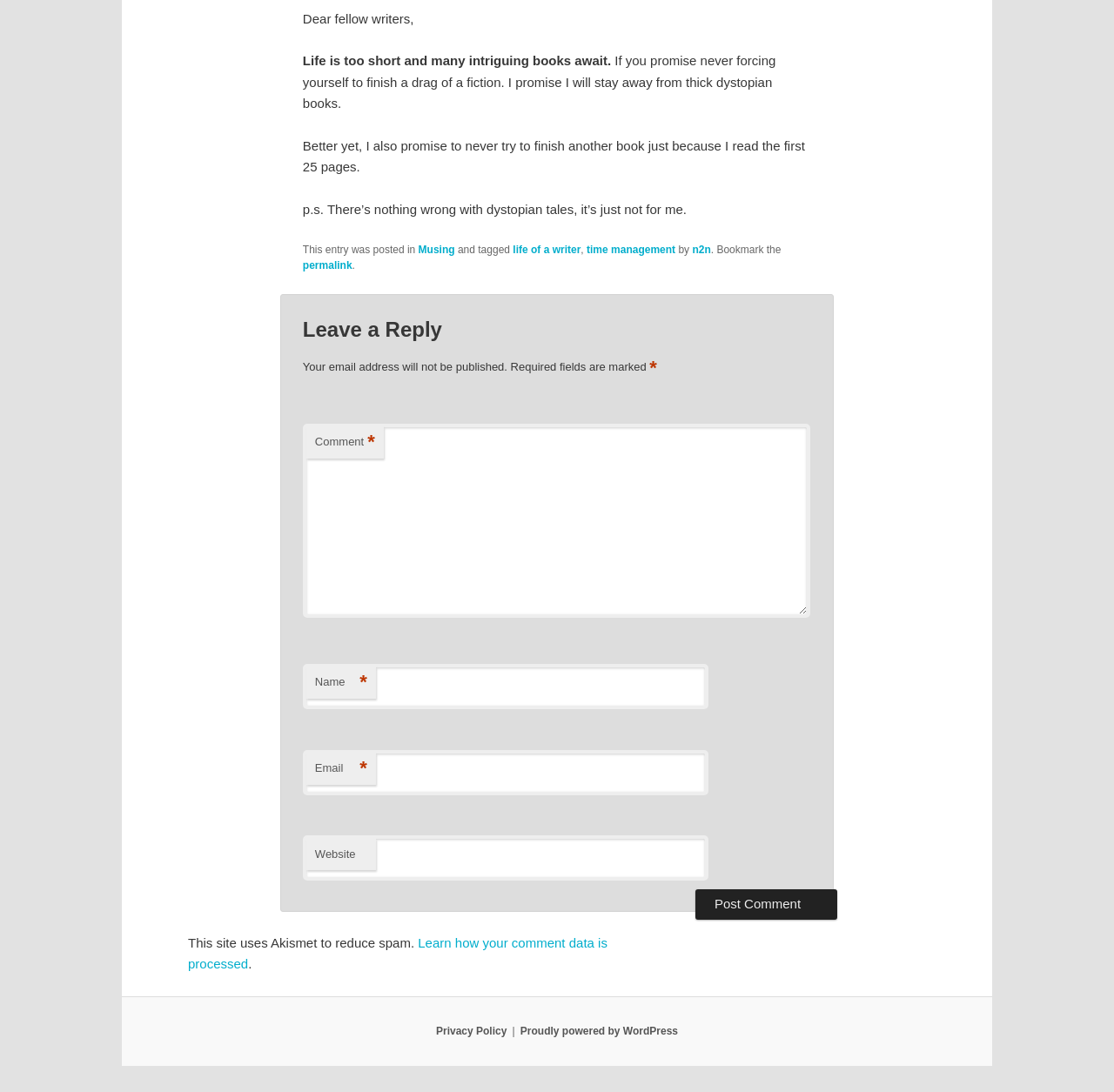Given the description permalink, predict the bounding box coordinates of the UI element. Ensure the coordinates are in the format (top-left x, top-left y, bottom-right x, bottom-right y) and all values are between 0 and 1.

[0.272, 0.237, 0.316, 0.248]